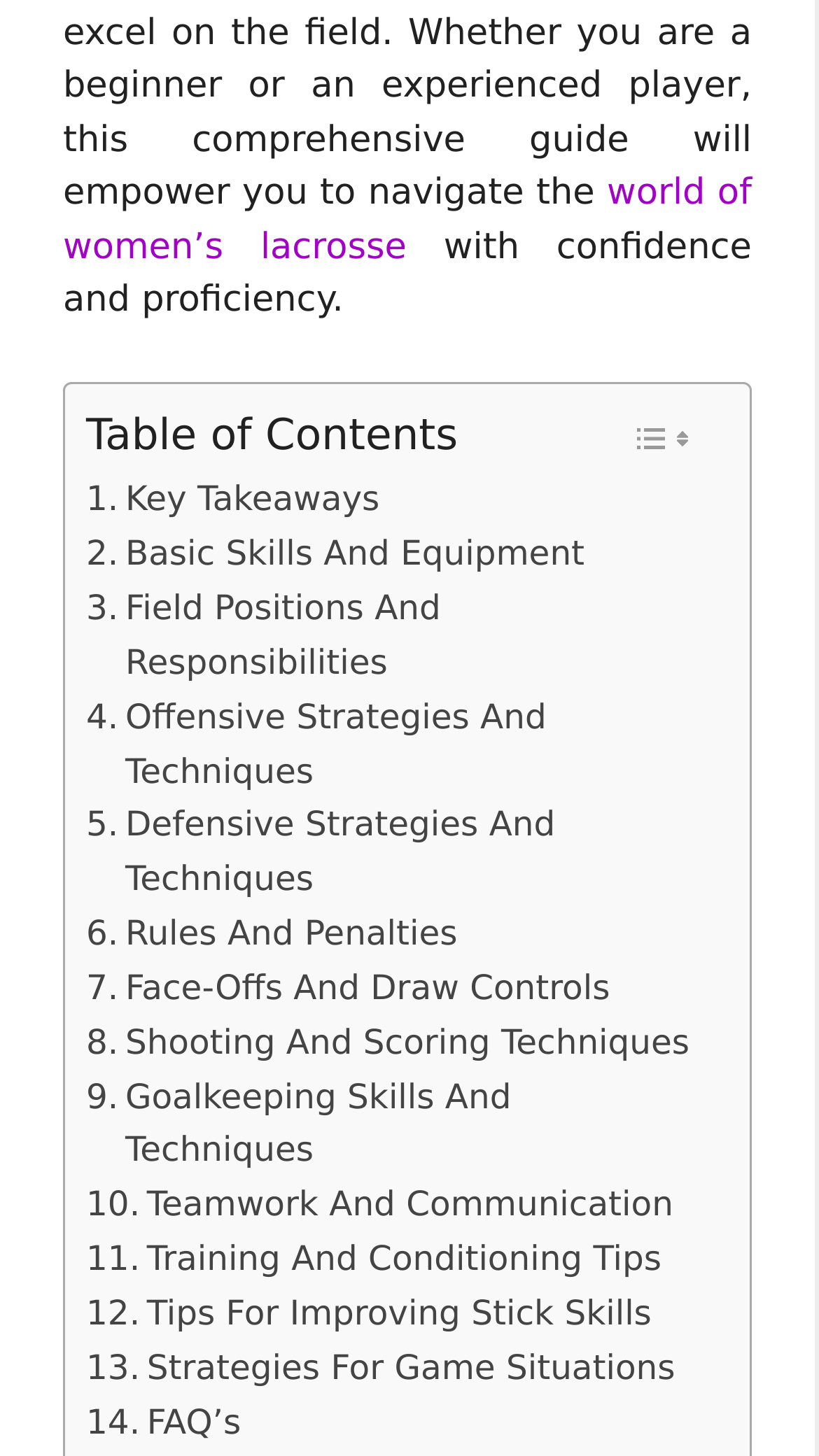Locate the bounding box of the UI element with the following description: "Key Takeaways".

[0.105, 0.325, 0.464, 0.362]